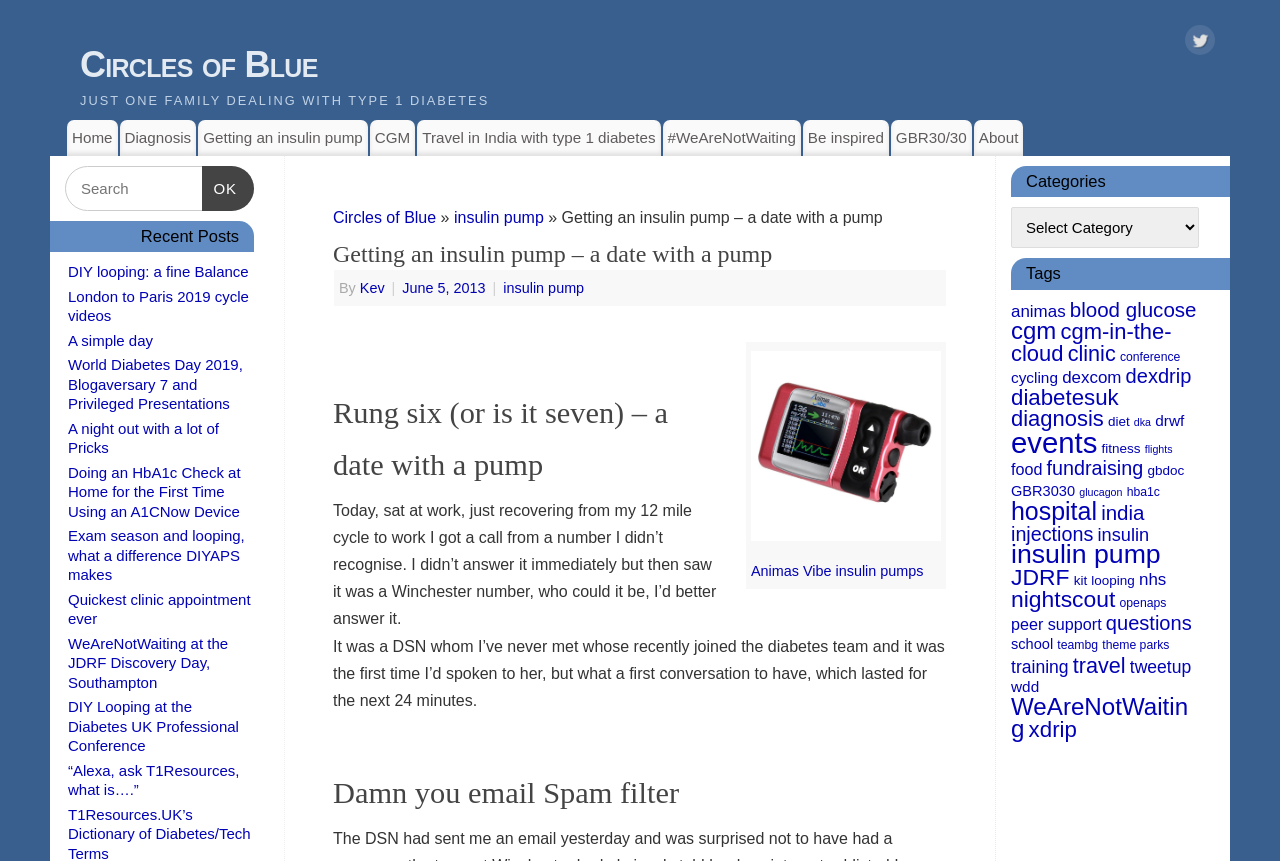Summarize the webpage comprehensively, mentioning all visible components.

The webpage is about a personal blog focused on type 1 diabetes, with the title "Getting an insulin pump – a date with a pump – Circles of Blue". At the top, there is a navigation menu with links to "Home", "Diagnosis", "Getting an insulin pump", and other related topics. On the top right, there is a Twitter icon and a link to the Twitter page.

Below the navigation menu, there is a heading "Getting an insulin pump – a date with a pump" followed by a brief introduction and a series of paragraphs describing the author's experience with getting an insulin pump. The text is divided into sections with headings, including "Rung six (or is it seven) – a date with a pump" and "Damn you email Spam filter".

On the right side of the page, there is a search box and a "Search OK" button. Below that, there is a list of recent posts with links to various articles, including "DIY looping: a fine Balance", "London to Paris 2019 cycle videos", and "World Diabetes Day 2019, Blogaversary 7 and Privileged Presentations".

Further down the page, there are sections for "Categories" and "Tags", with links to various categories and tags related to diabetes, such as "animas", "blood glucose", "cgm", and "insulin pump". There are also links to other related topics, such as "cycling", "diabetesuk", and "JDRF".

Throughout the page, there are several images, including an image of an Animas Vibe insulin pump. The overall layout is organized, with clear headings and concise text, making it easy to navigate and read.